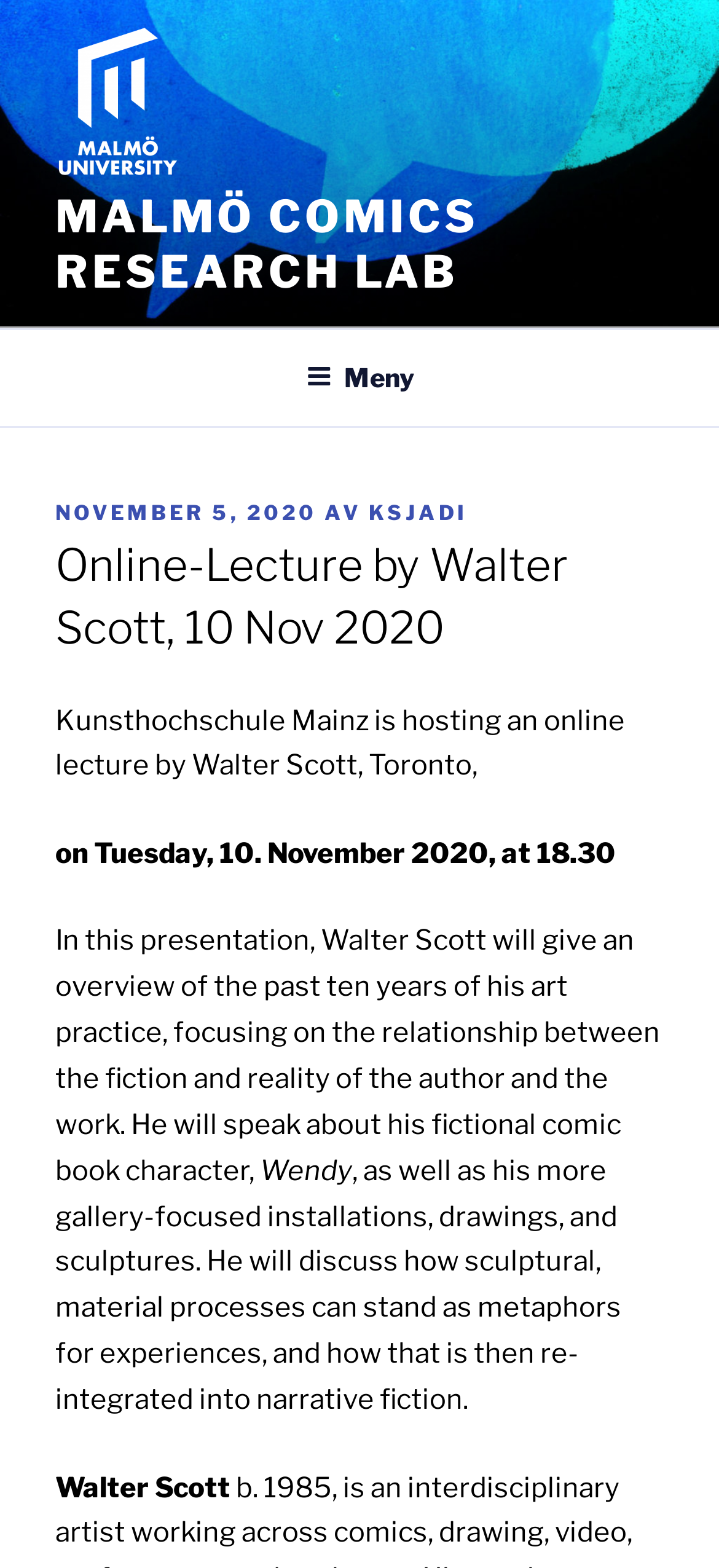What is the text of the first link on the page?
Using the visual information, answer the question in a single word or phrase.

Malmö Comics Research Lab